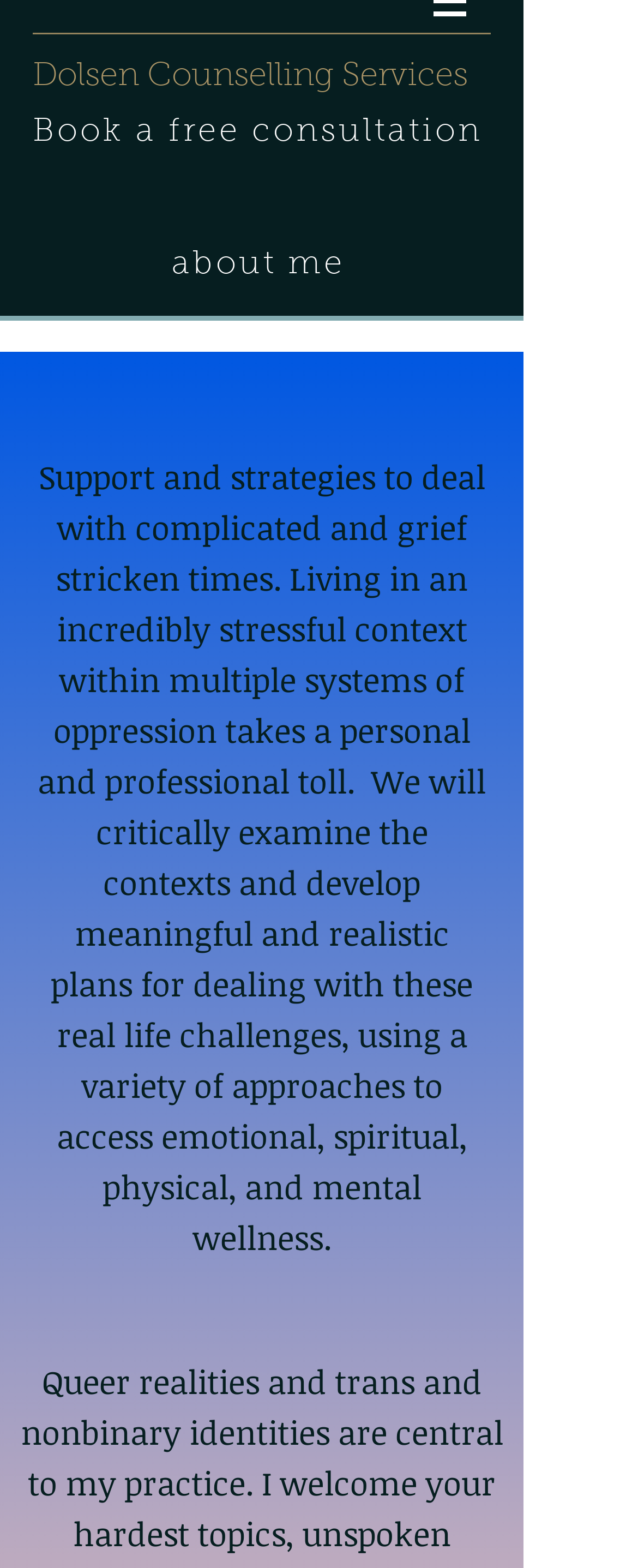Please provide the bounding box coordinates in the format (top-left x, top-left y, bottom-right x, bottom-right y). Remember, all values are floating point numbers between 0 and 1. What is the bounding box coordinate of the region described as: Book a free consultation

[0.038, 0.063, 0.779, 0.106]